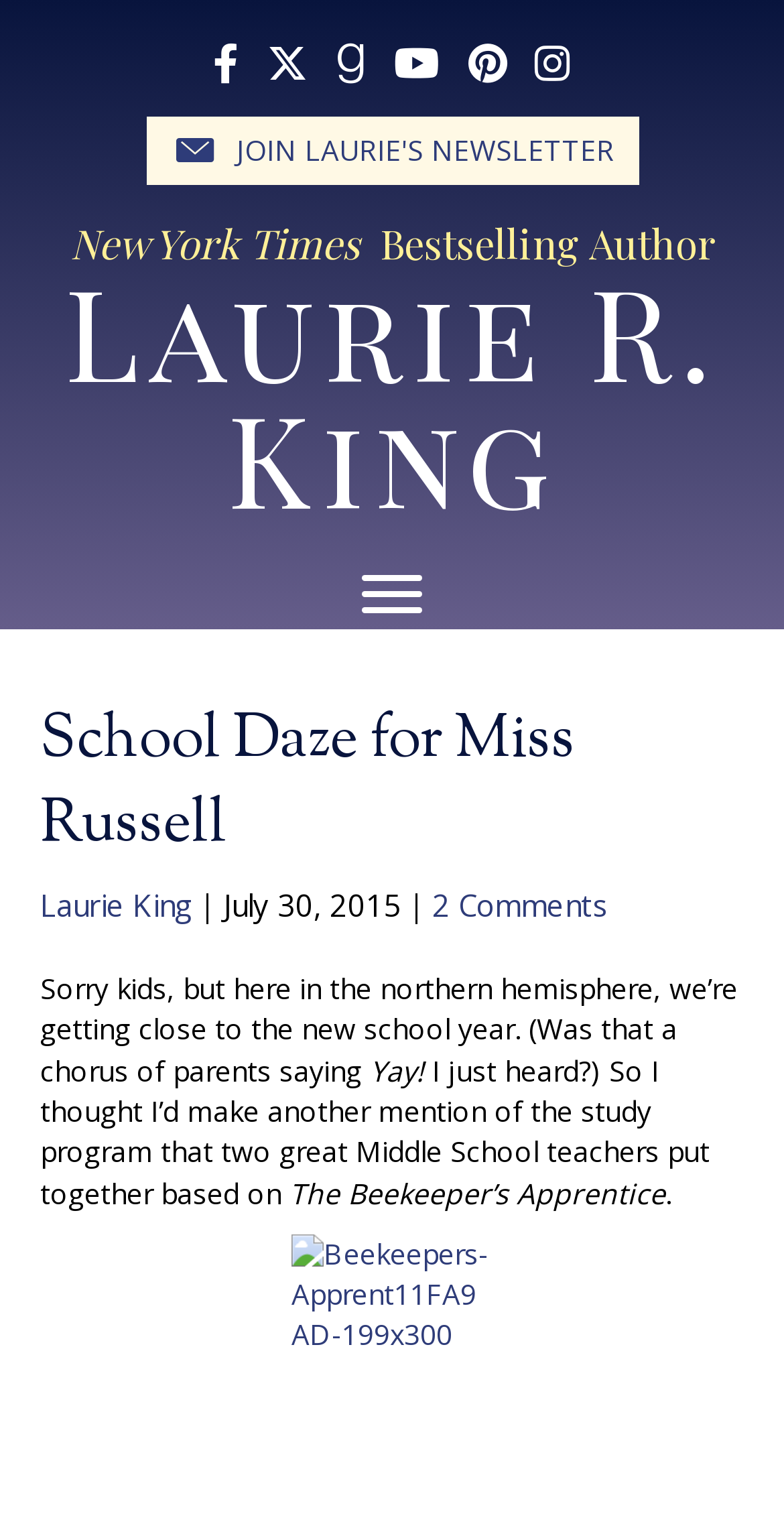Find the bounding box of the UI element described as: "Laurie King". The bounding box coordinates should be given as four float values between 0 and 1, i.e., [left, top, right, bottom].

[0.051, 0.576, 0.246, 0.602]